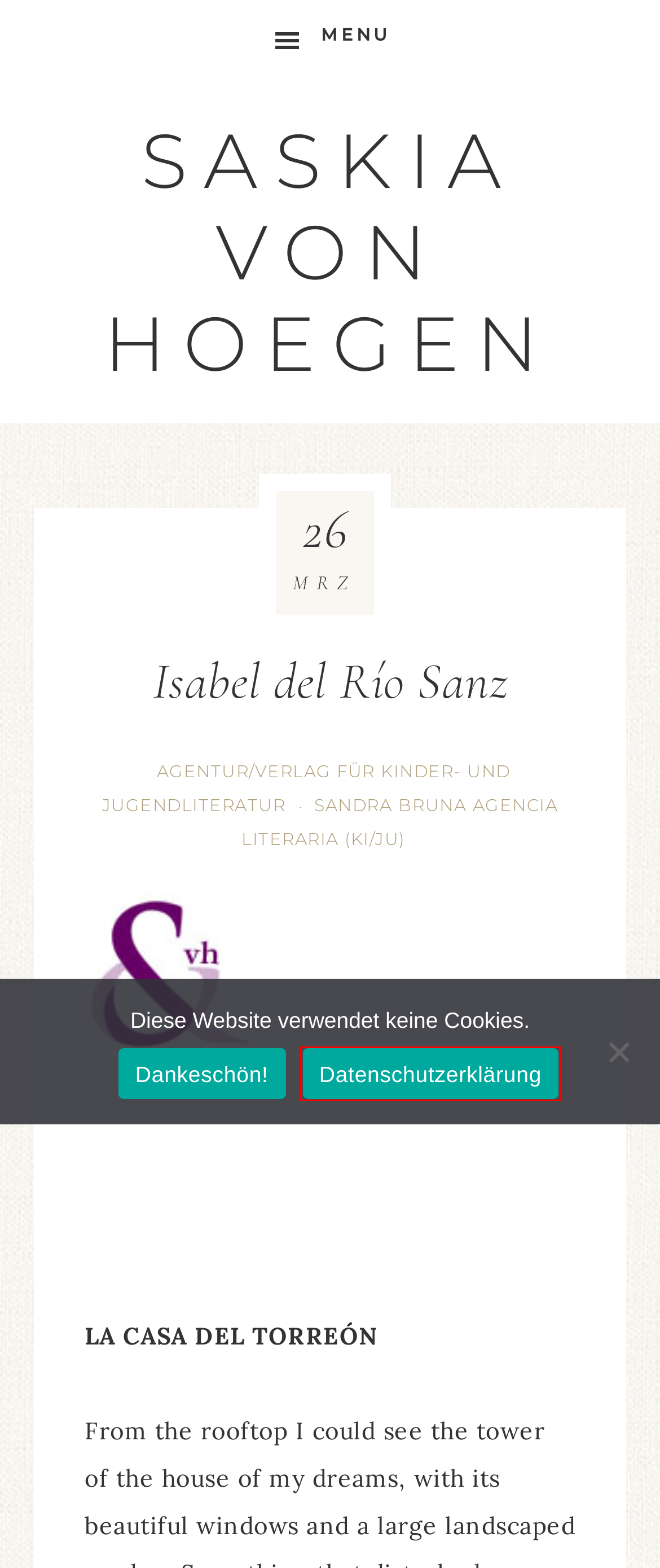Look at the given screenshot of a webpage with a red rectangle bounding box around a UI element. Pick the description that best matches the new webpage after clicking the element highlighted. The descriptions are:
A. Impressum – Saskia von Hoegen
B. Gabriel García de Oro – Saskia von Hoegen
C. Kimberly Bühler – Saskia von Hoegen
D. Luisgé Martin – Saskia von Hoegen
E. Literarische Agentur :: Berlin :: Spanisch, Deutsch, International – Literarische Agentur
F. Datenschutzerklärung – Saskia von Hoegen
G. Agentur/Verlag für Kinder- und Jugendliteratur – Saskia von Hoegen
H. Sandra Bruna agencia literaria (Ki/Ju) – Saskia von Hoegen

F